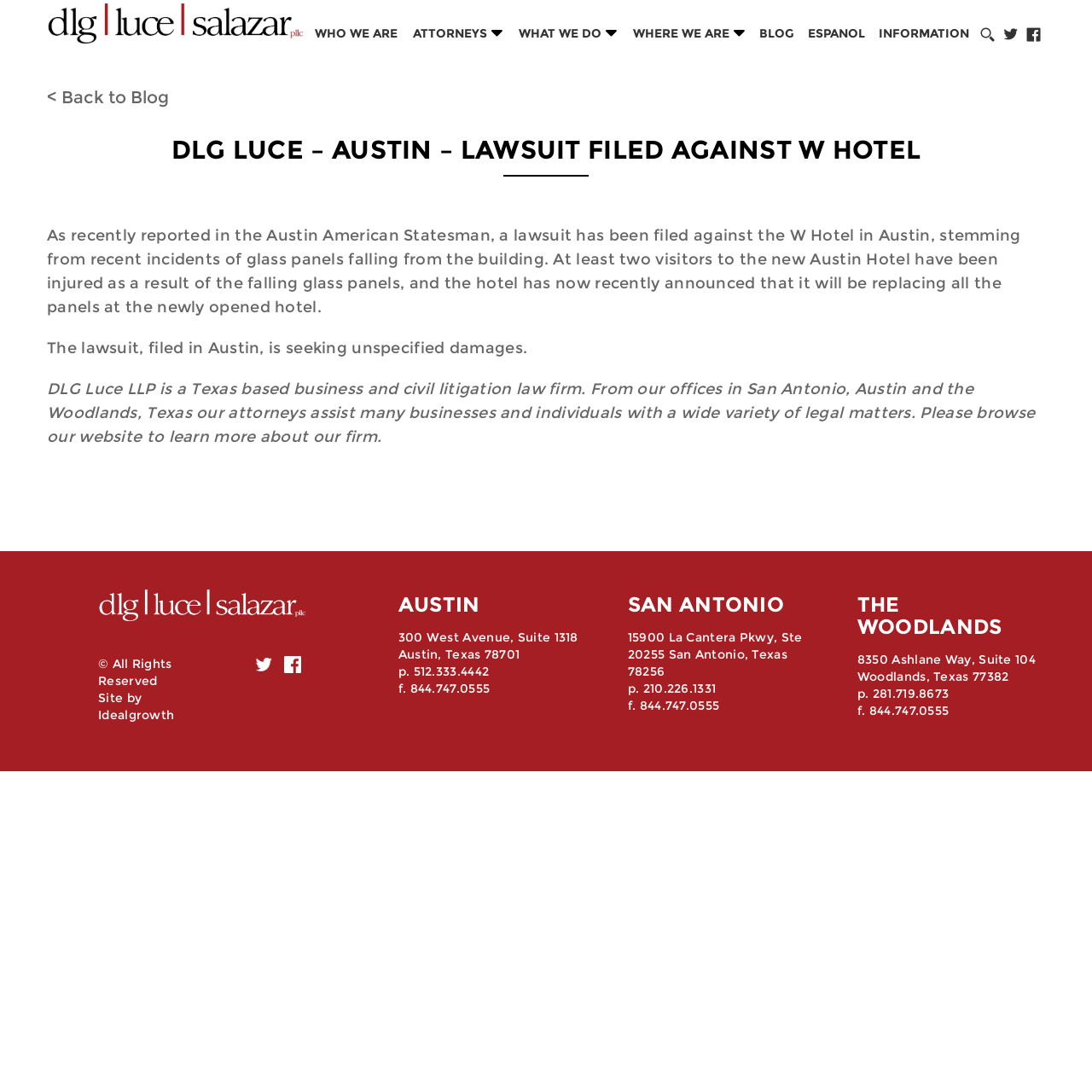What is the phone number of the San Antonio office?
Answer briefly with a single word or phrase based on the image.

210.226.1331